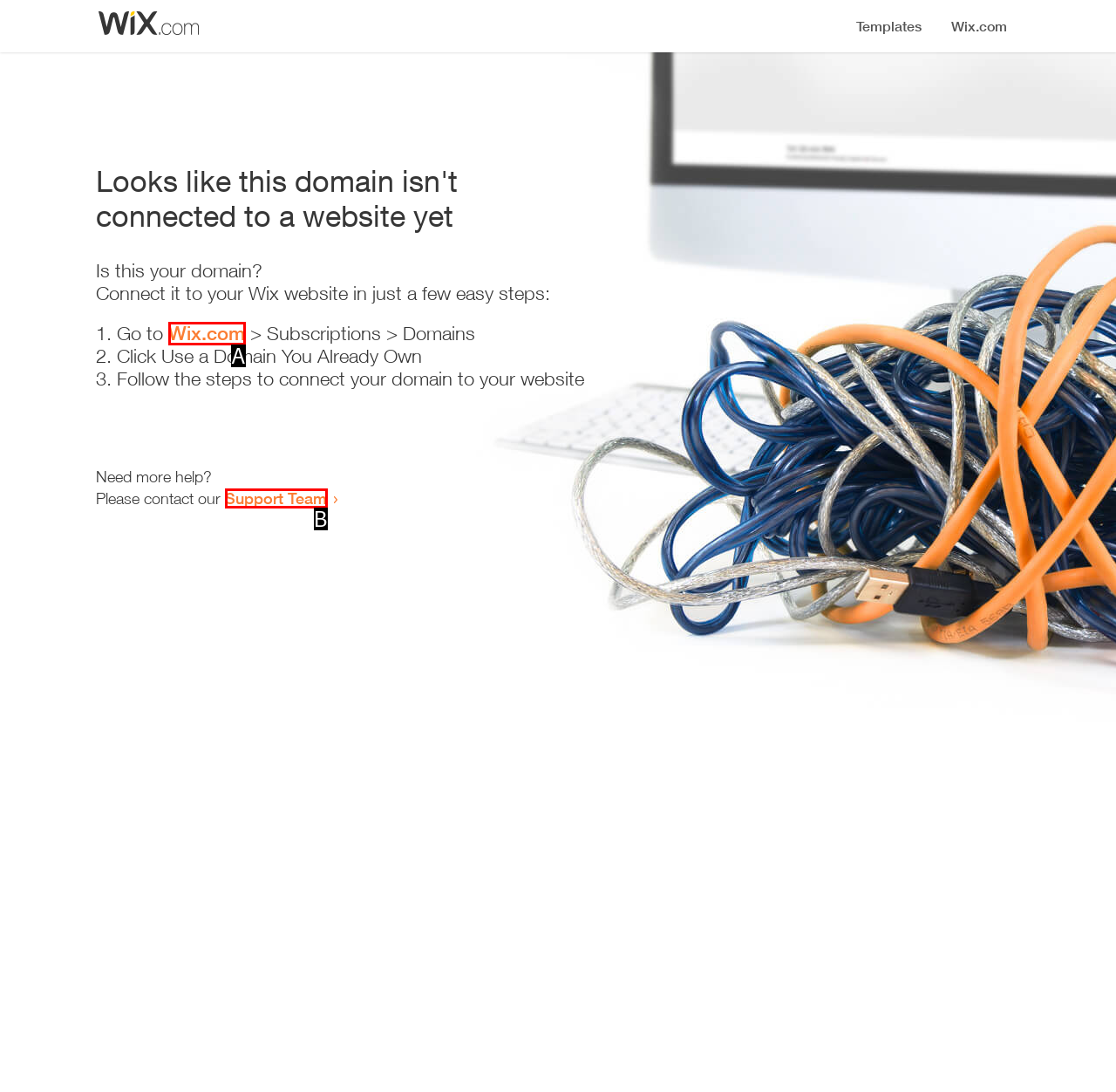Using the provided description: peijingteh, select the most fitting option and return its letter directly from the choices.

None